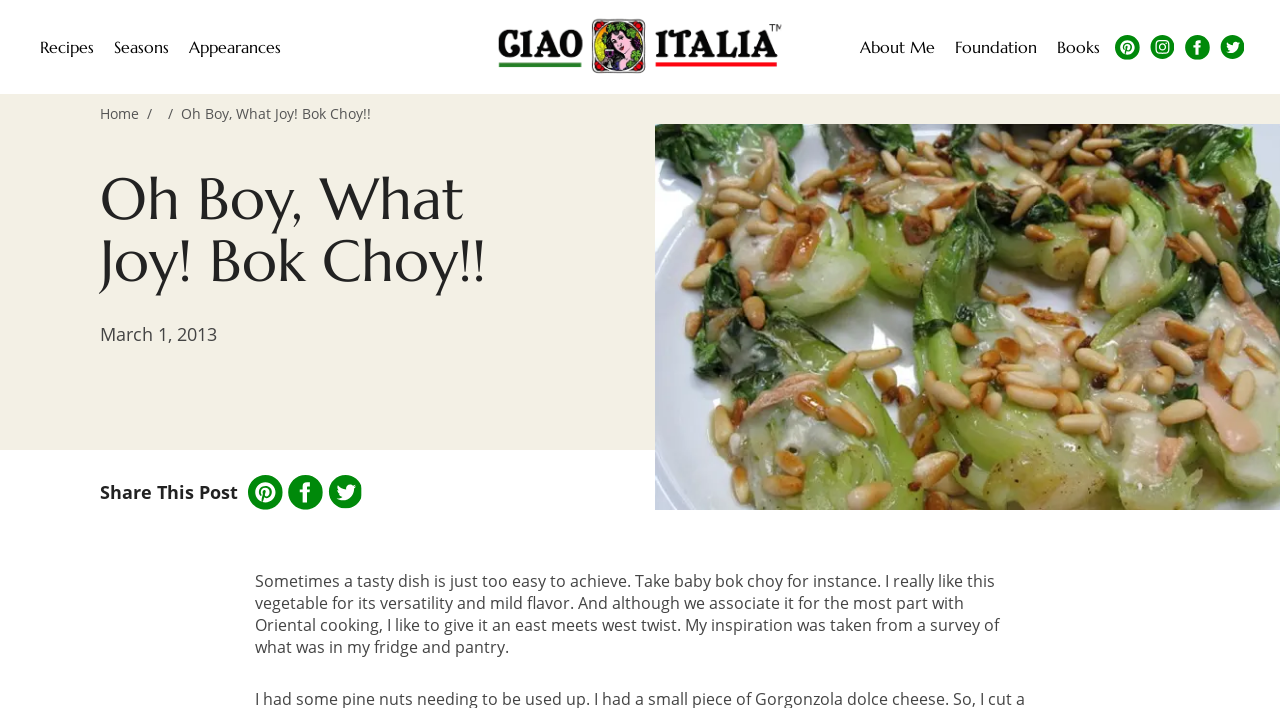What is the main topic of the post?
Using the information from the image, provide a comprehensive answer to the question.

I determined the main topic of the post by reading the static text which mentions 'baby bok choy' and its versatility and mild flavor, suggesting that the post is about this vegetable.